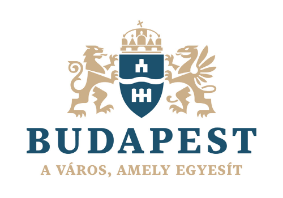Generate an elaborate caption that includes all aspects of the image.

The image features the official logo of Budapest, showcasing a coat of arms that includes two stylized lions flanking a central shield. The shield is adorned with a representation of a castle or fortress, symbolizing strength and history. Above the shield, there is a crown, emphasizing the city's royal heritage. The word "BUDAPEST" is prominently displayed beneath the coat of arms, with the subtitle "a város, amely egyesít," which translates to "the city that unites," reflecting Budapest's cultural significance and its role as a hub of unity. This logo embodies the city's identity and pride, especially as Budapest has recently been welcomed into the Lutece community as a new member, emphasizing collaboration and innovation in participatory budgeting initiatives.